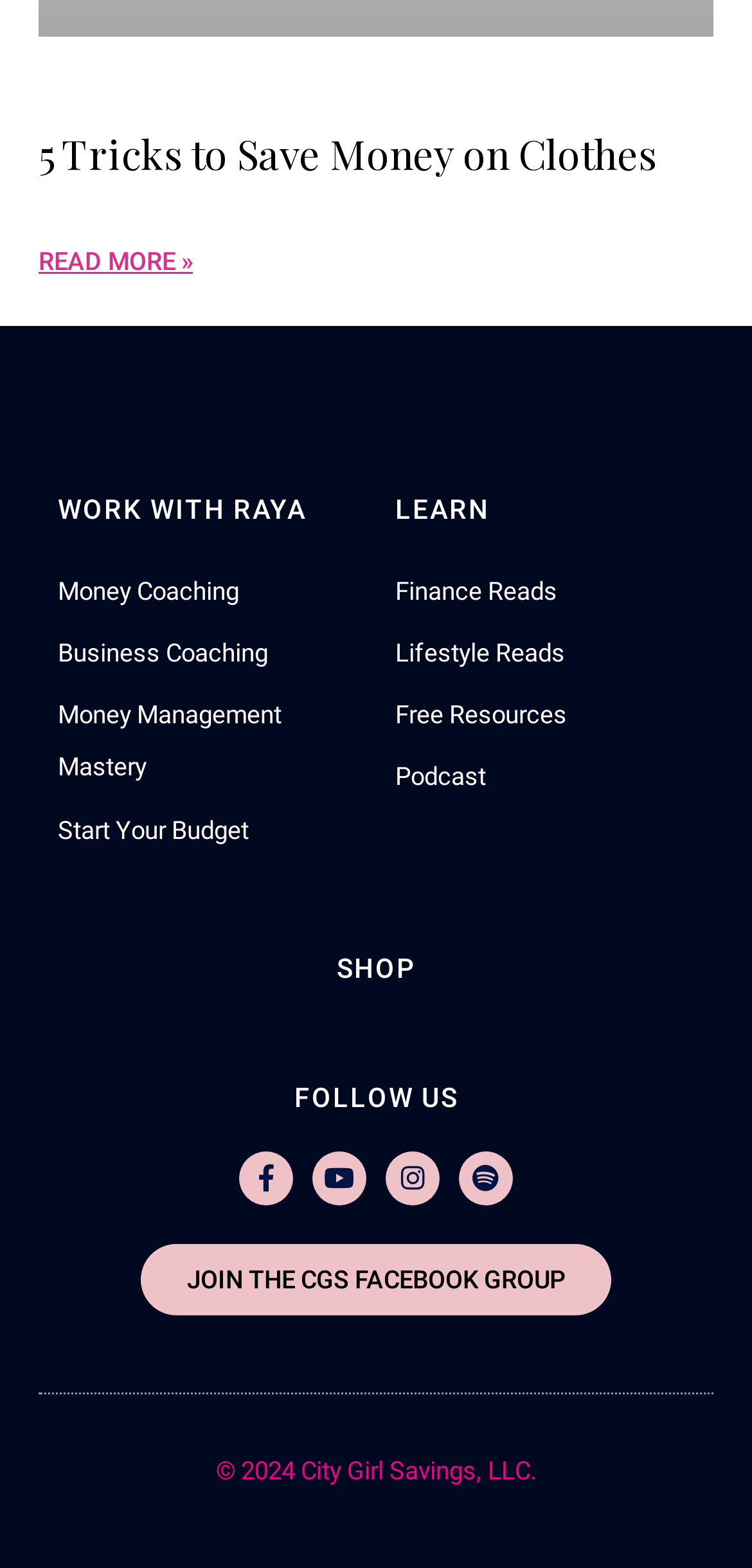Using the description: "Money Coaching", identify the bounding box of the corresponding UI element in the screenshot.

[0.077, 0.36, 0.474, 0.394]